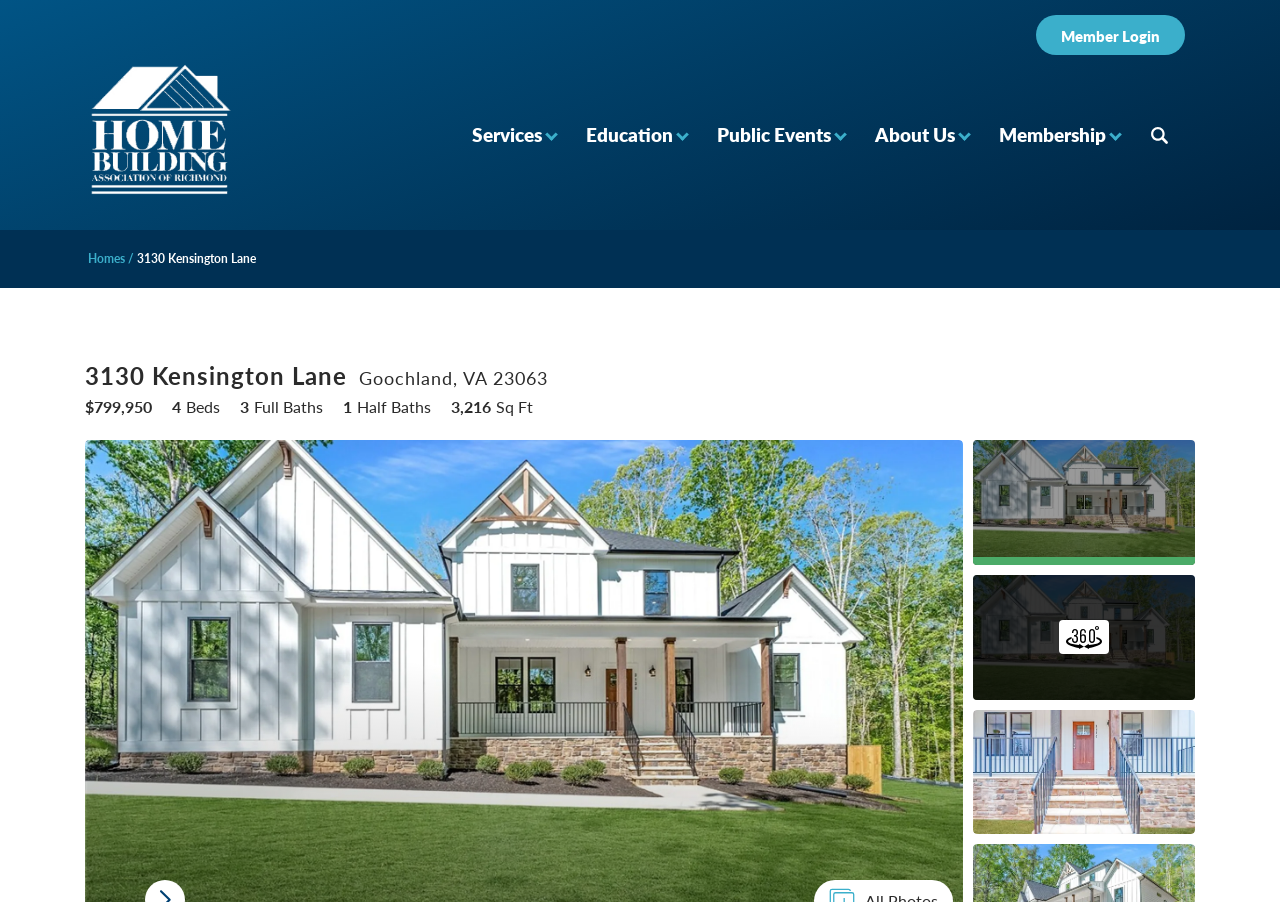Determine the bounding box coordinates of the clickable area required to perform the following instruction: "Click the Services button". The coordinates should be represented as four float numbers between 0 and 1: [left, top, right, bottom].

[0.357, 0.116, 0.446, 0.183]